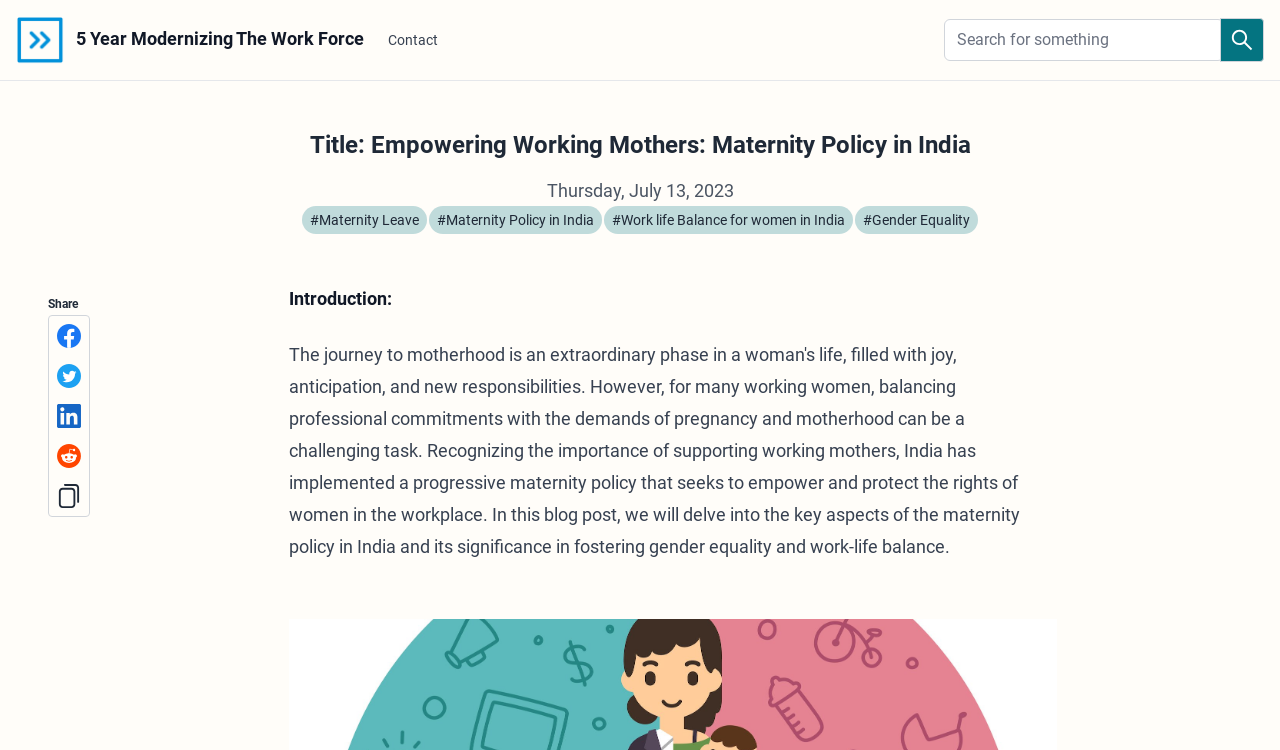Identify the primary heading of the webpage and provide its text.

Title: Empowering Working Mothers: Maternity Policy in India